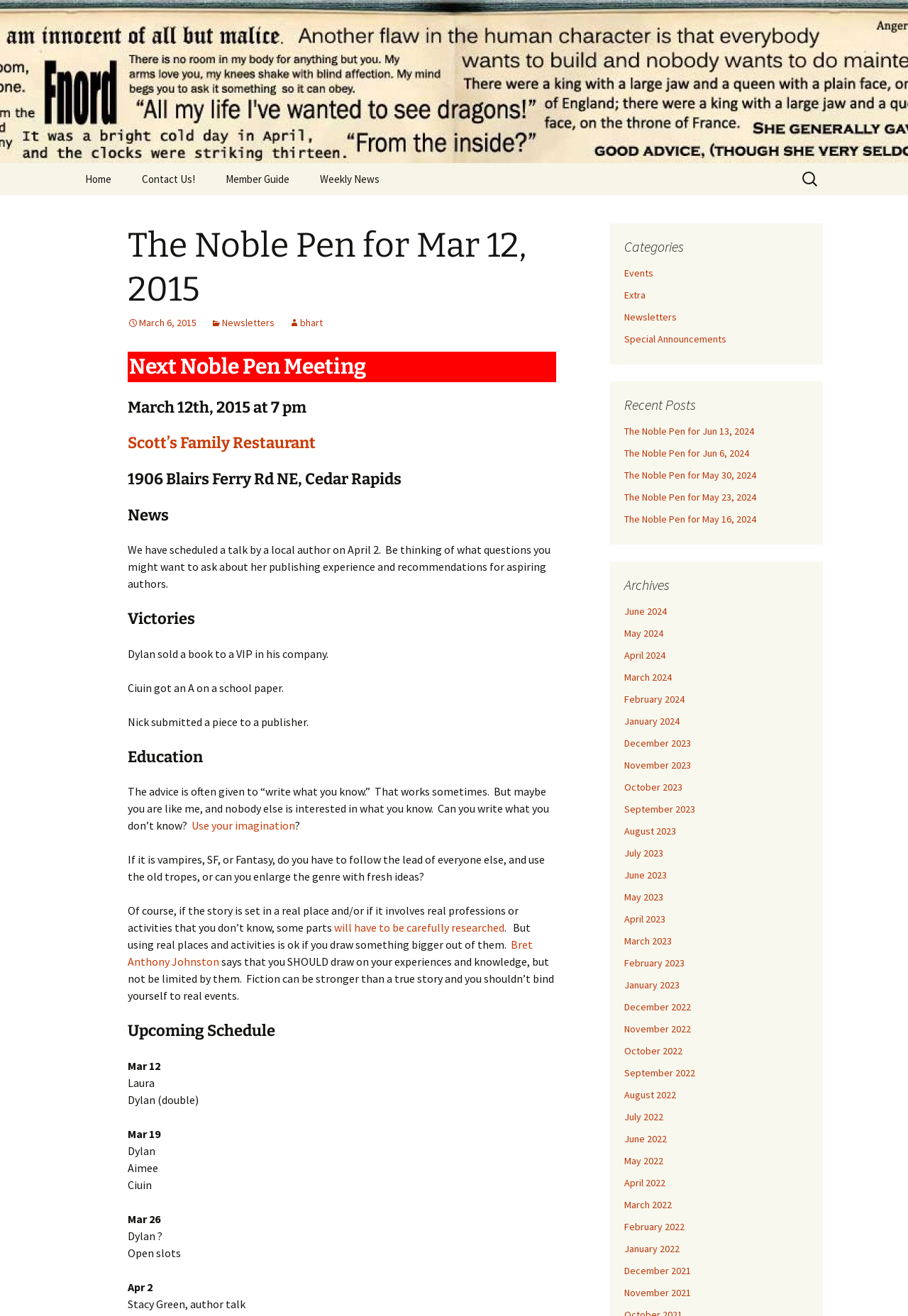Please provide a brief answer to the question using only one word or phrase: 
What is the location of the next Noble Pen meeting?

Scott’s Family Restaurant